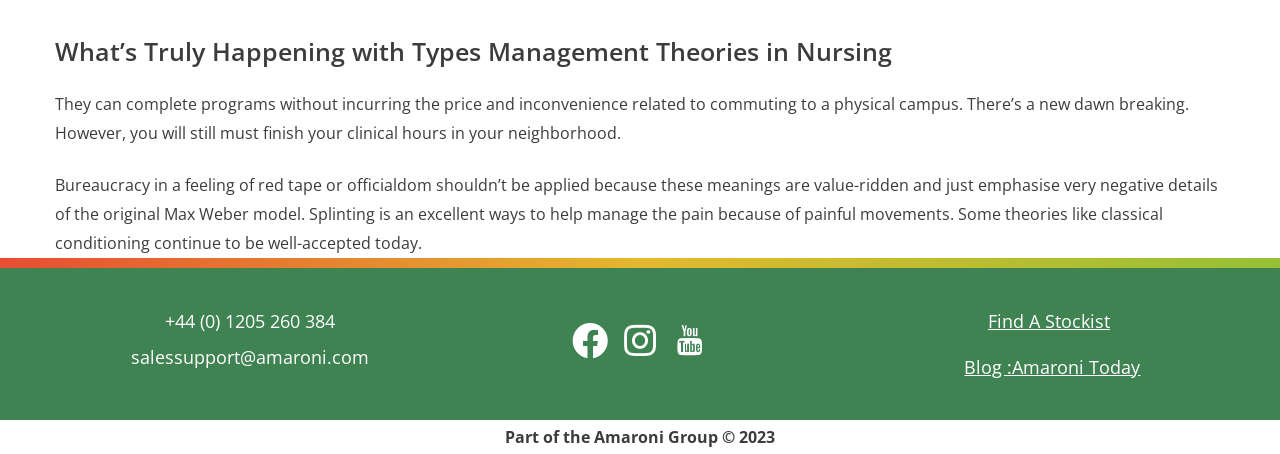What is the phone number to contact?
Look at the image and respond with a single word or a short phrase.

+44 (0) 1205 260 384